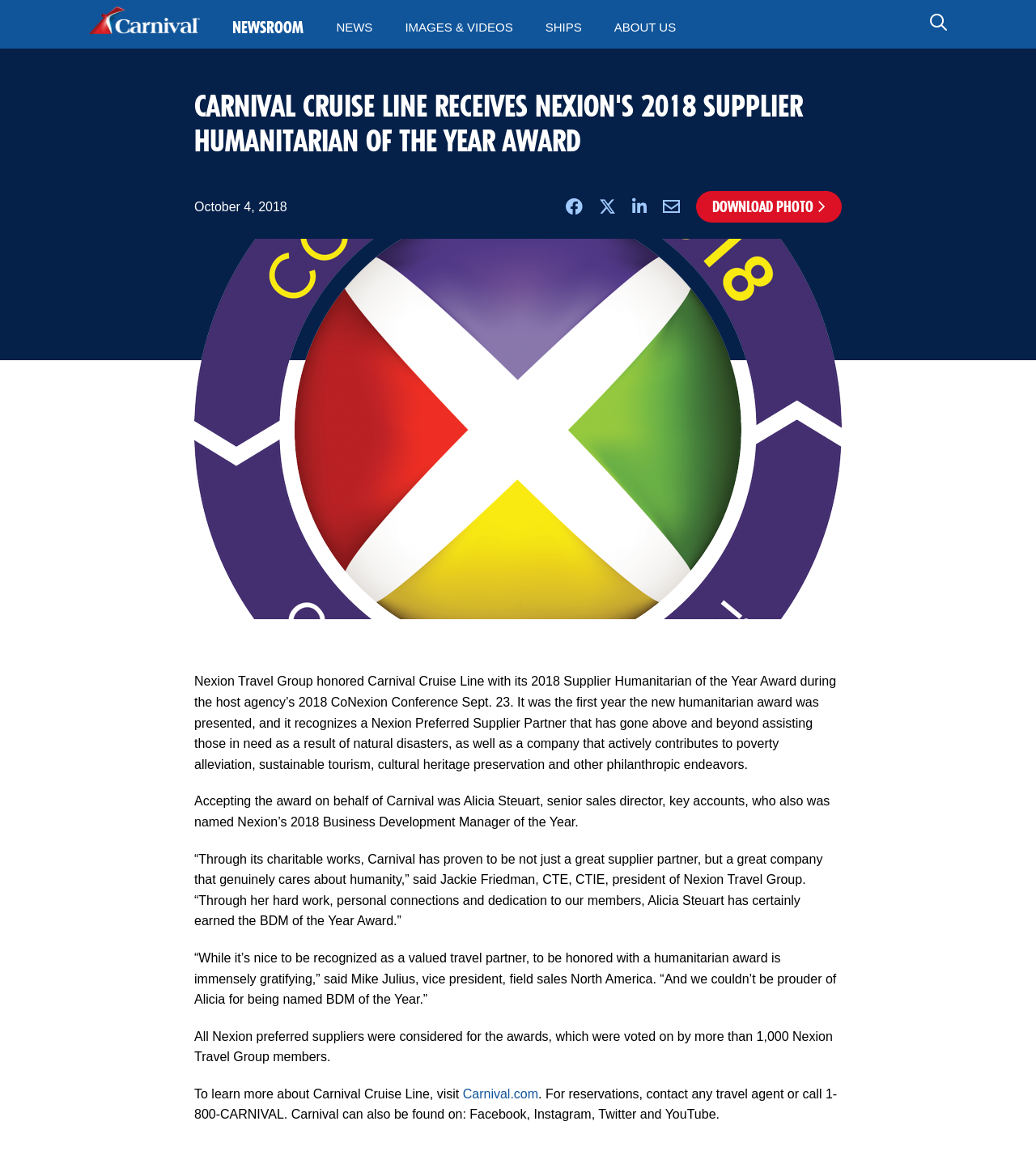Using the information from the screenshot, answer the following question thoroughly:
What is the name of the president of Nexion Travel Group?

According to the webpage, Jackie Friedman, CTE, CTIE, is the president of Nexion Travel Group.